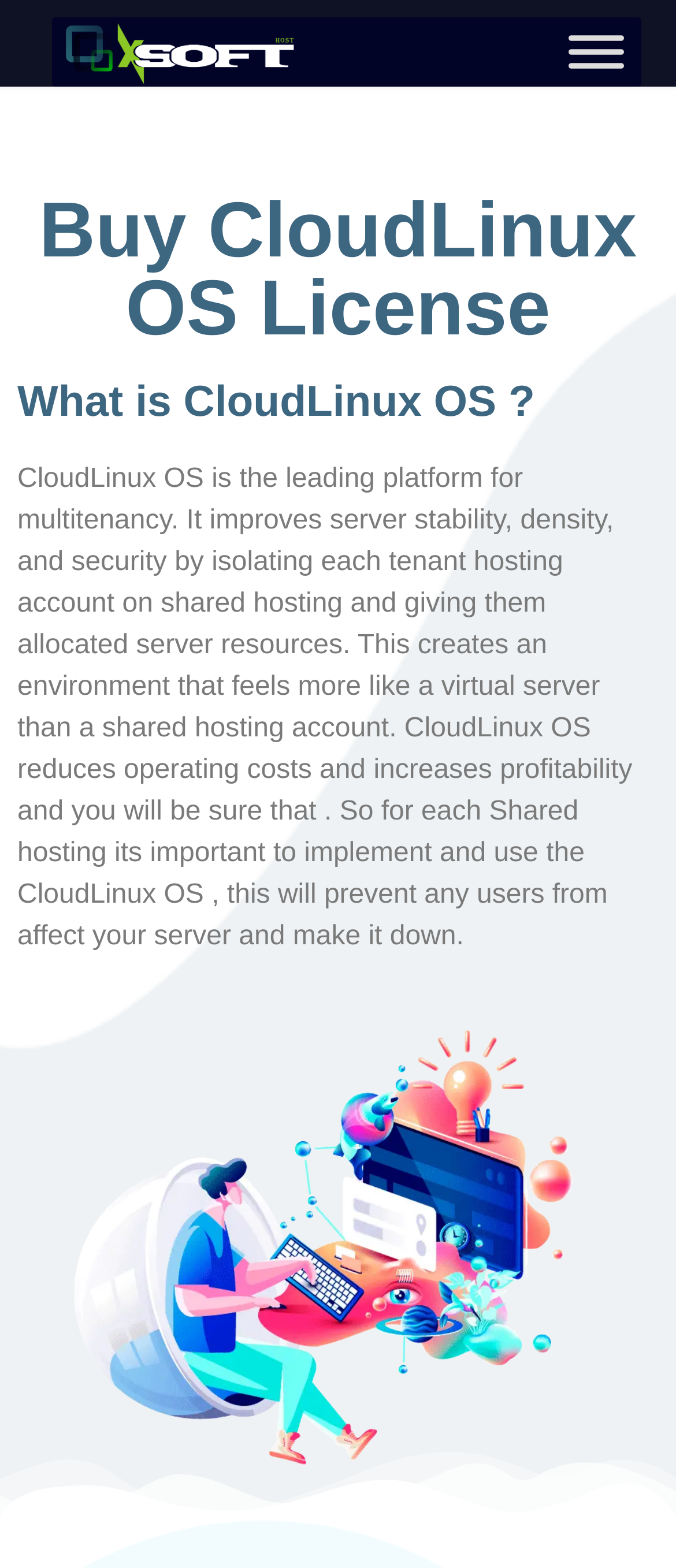Examine the screenshot and answer the question in as much detail as possible: What is the purpose of CloudLinux OS?

Based on the webpage content, CloudLinux OS is described as a platform that improves server stability, density, and security by isolating each tenant hosting account on shared hosting and giving them allocated server resources. This suggests that the primary purpose of CloudLinux OS is to improve server stability.